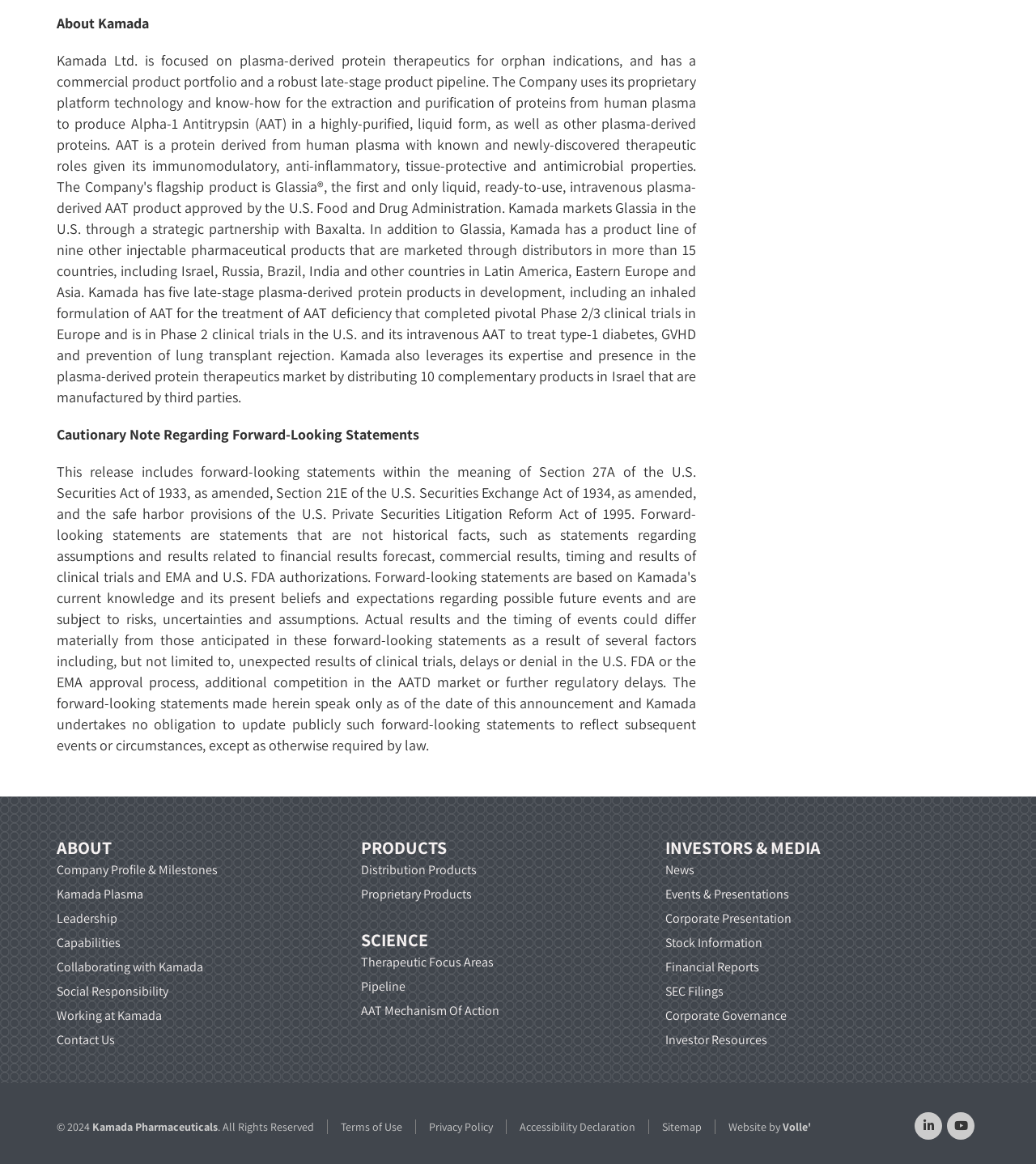Locate the bounding box coordinates of the element you need to click to accomplish the task described by this instruction: "Learn about Kamada's company profile".

[0.055, 0.74, 0.21, 0.755]